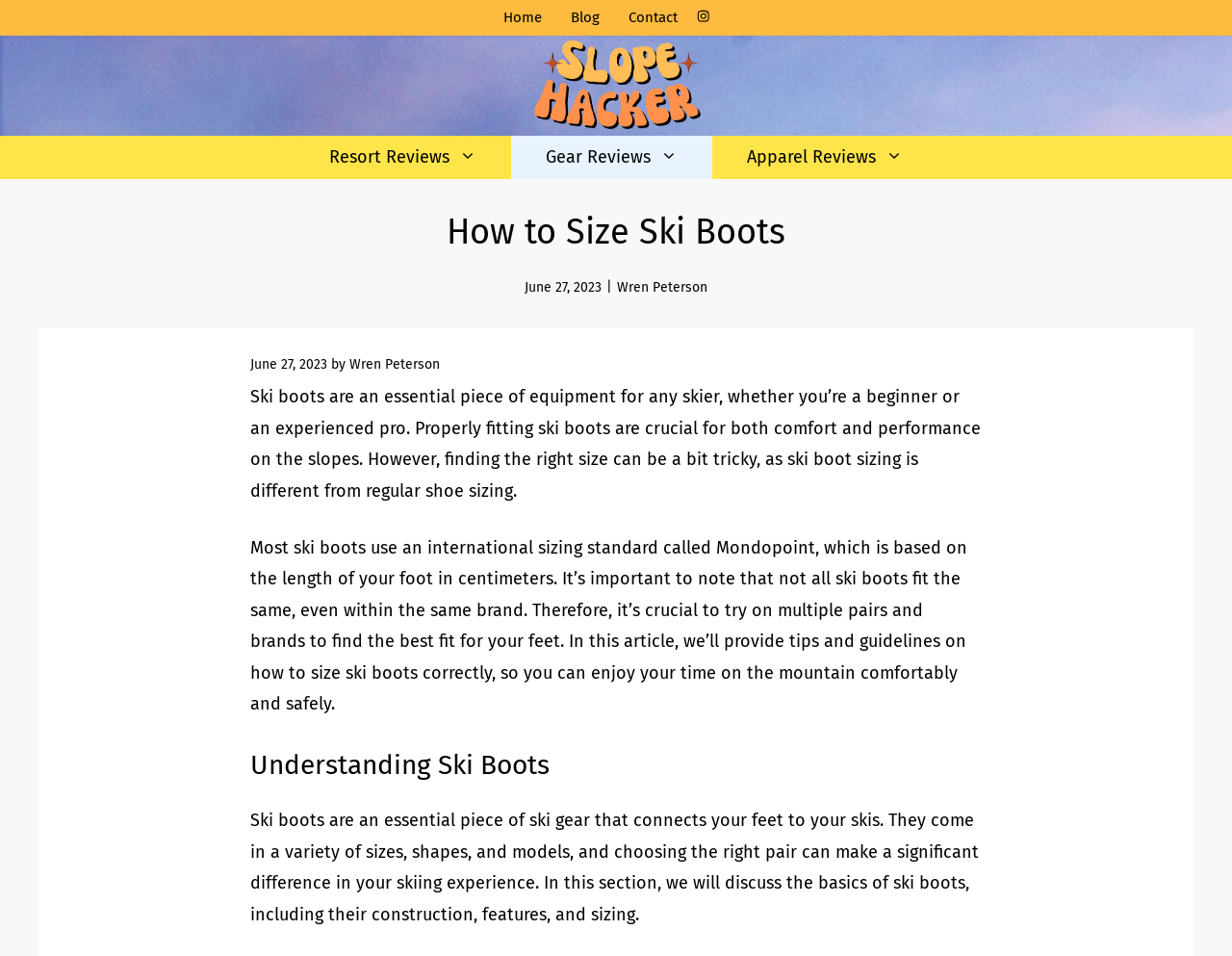Identify and provide the title of the webpage.

How to Size Ski Boots